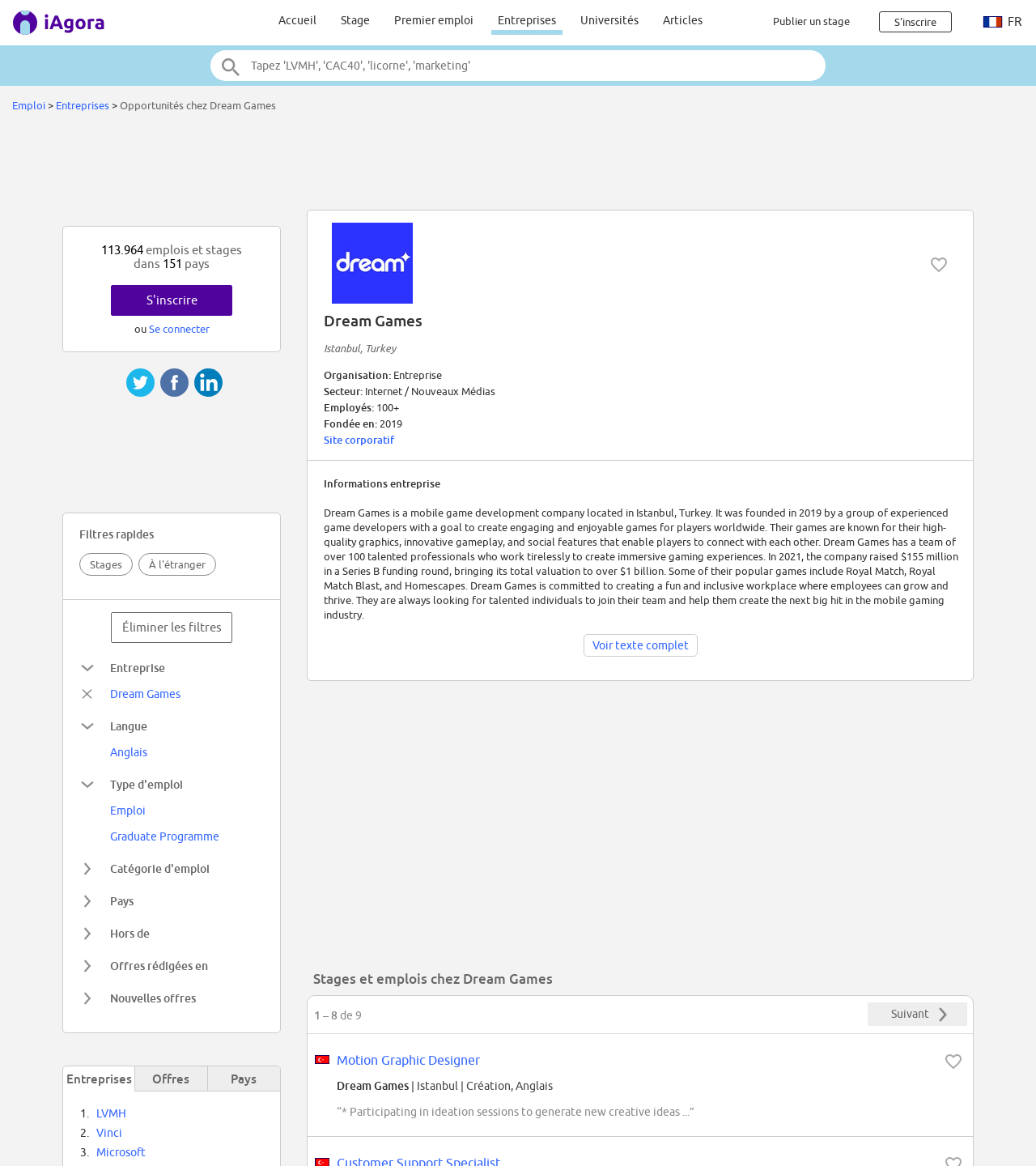What is the company name of the job posting?
Analyze the image and provide a thorough answer to the question.

The company name can be found in the section 'Opportunités chez Dream Games' and also in the job posting details, where it is mentioned as 'Dream Games is a mobile game development company located in Istanbul, Turkey.'